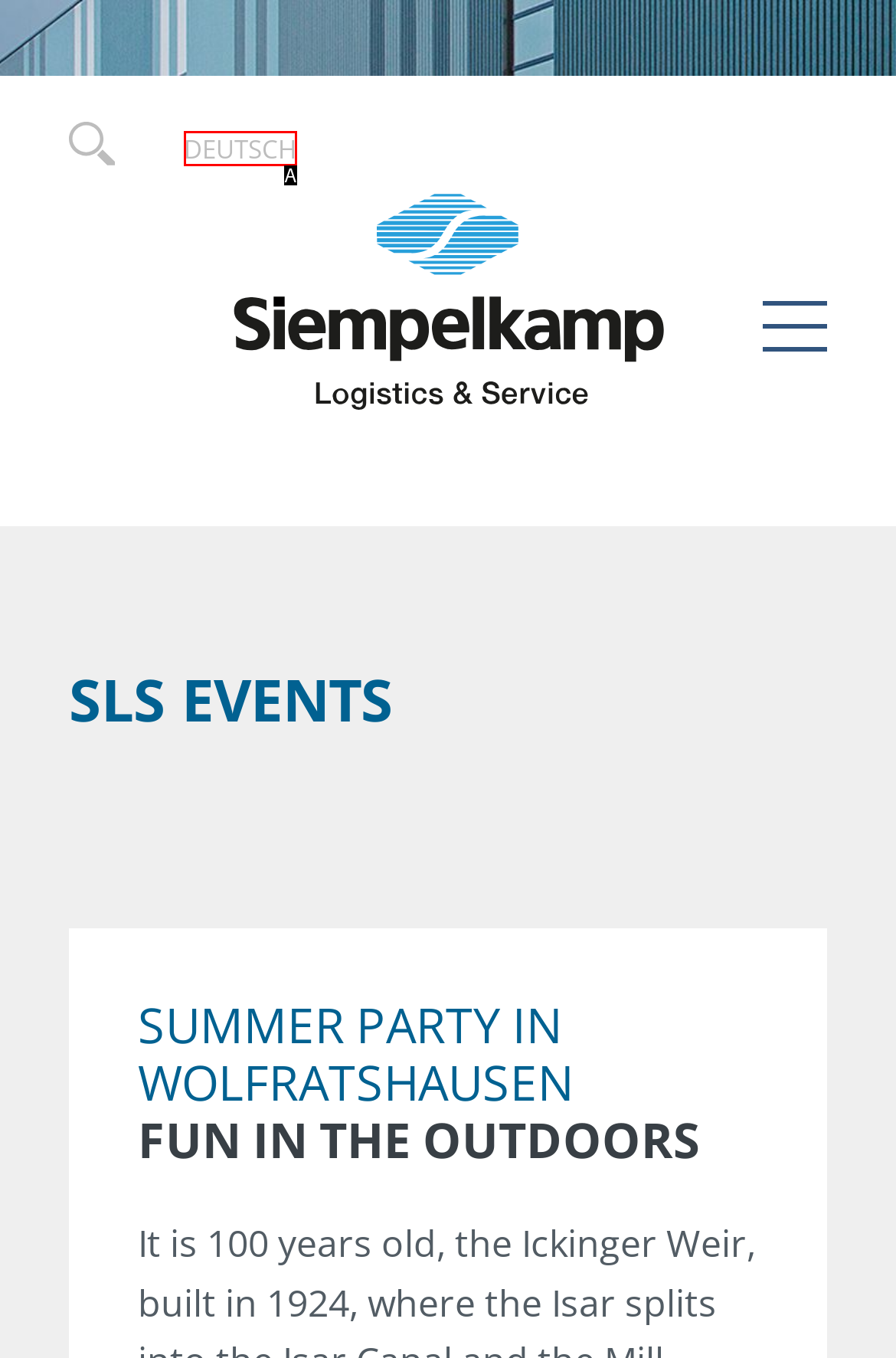From the given options, choose the HTML element that aligns with the description: CHAT NOW. Respond with the letter of the selected element.

None